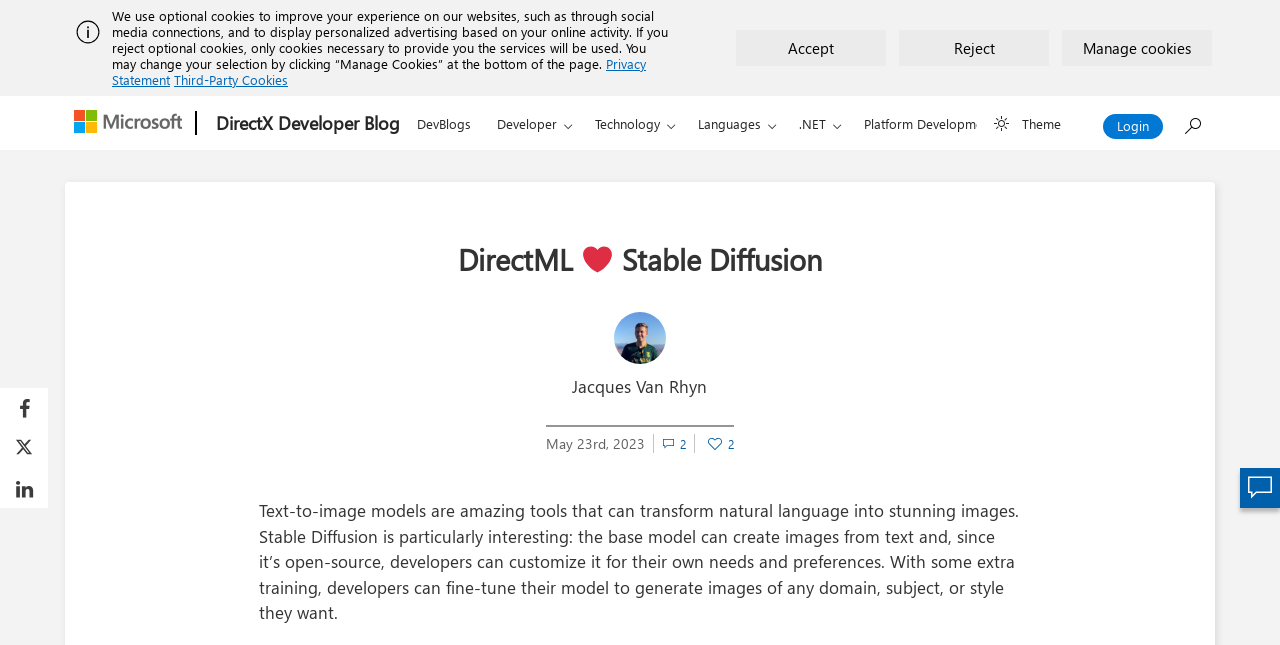Please find the bounding box for the following UI element description. Provide the coordinates in (top-left x, top-left y, bottom-right x, bottom-right y) format, with values between 0 and 1: Platform Development

[0.665, 0.15, 0.801, 0.233]